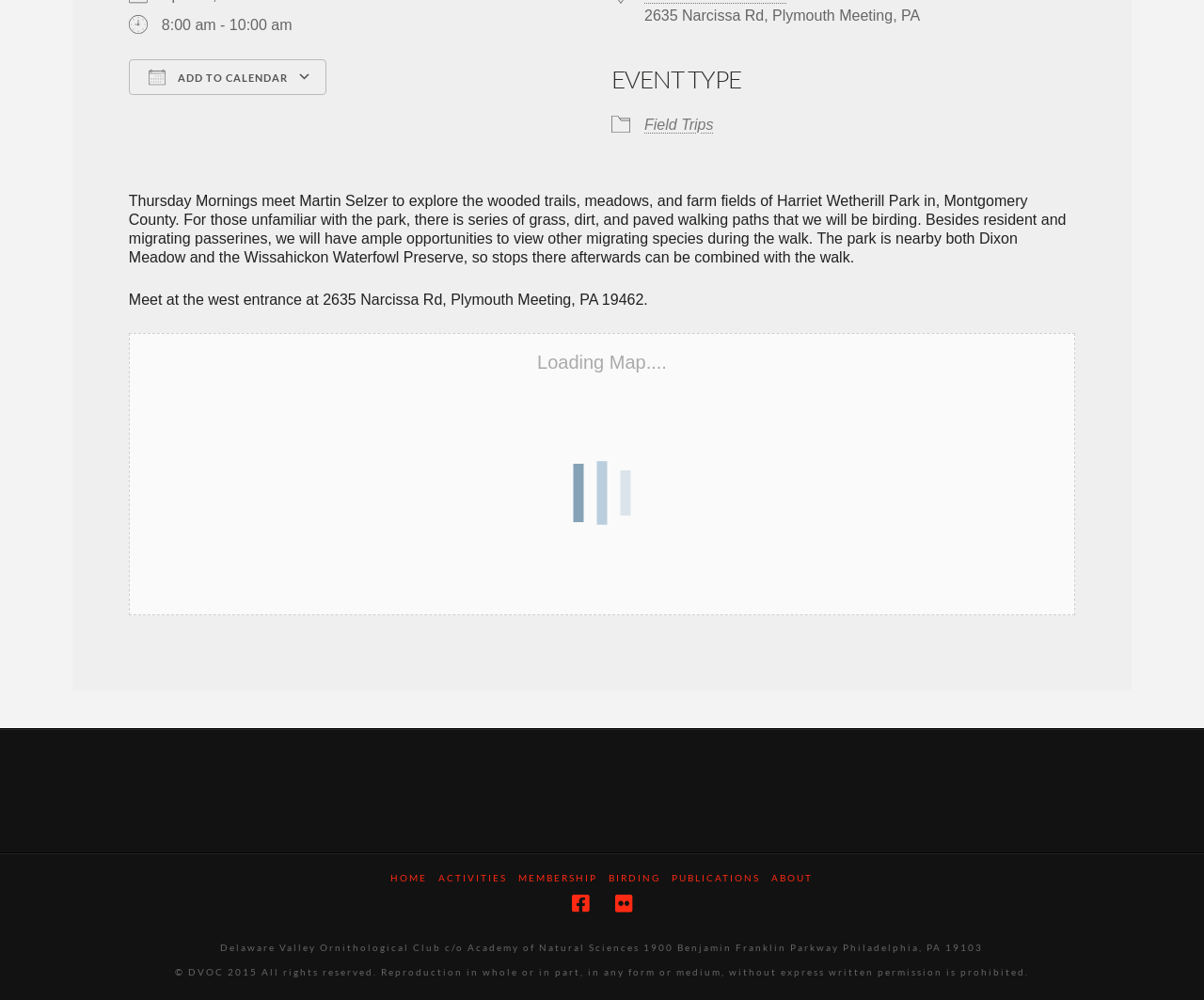Provide the bounding box coordinates of the HTML element described by the text: "parent_node: HOME title="Back to Top"". The coordinates should be in the format [left, top, right, bottom] with values between 0 and 1.

[0.965, 0.63, 0.992, 0.663]